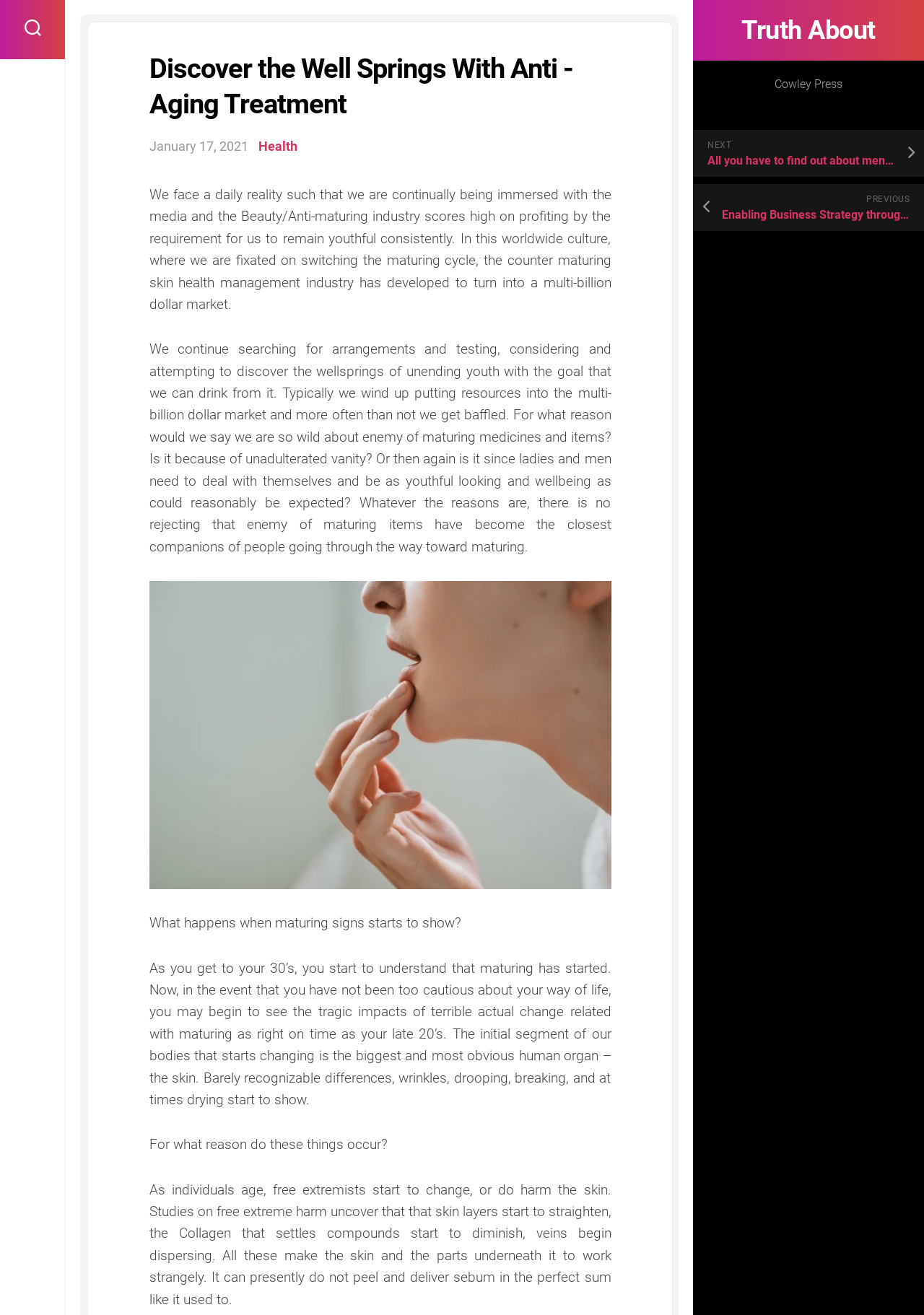Could you please study the image and provide a detailed answer to the question:
What is the purpose of the NEXT and PREVIOUS links?

The NEXT and PREVIOUS links are likely used to navigate to other related articles or pages on the website. They are placed at the top of the page and are labeled with icons and text, indicating that they can be used to move forward or backward through a series of pages.